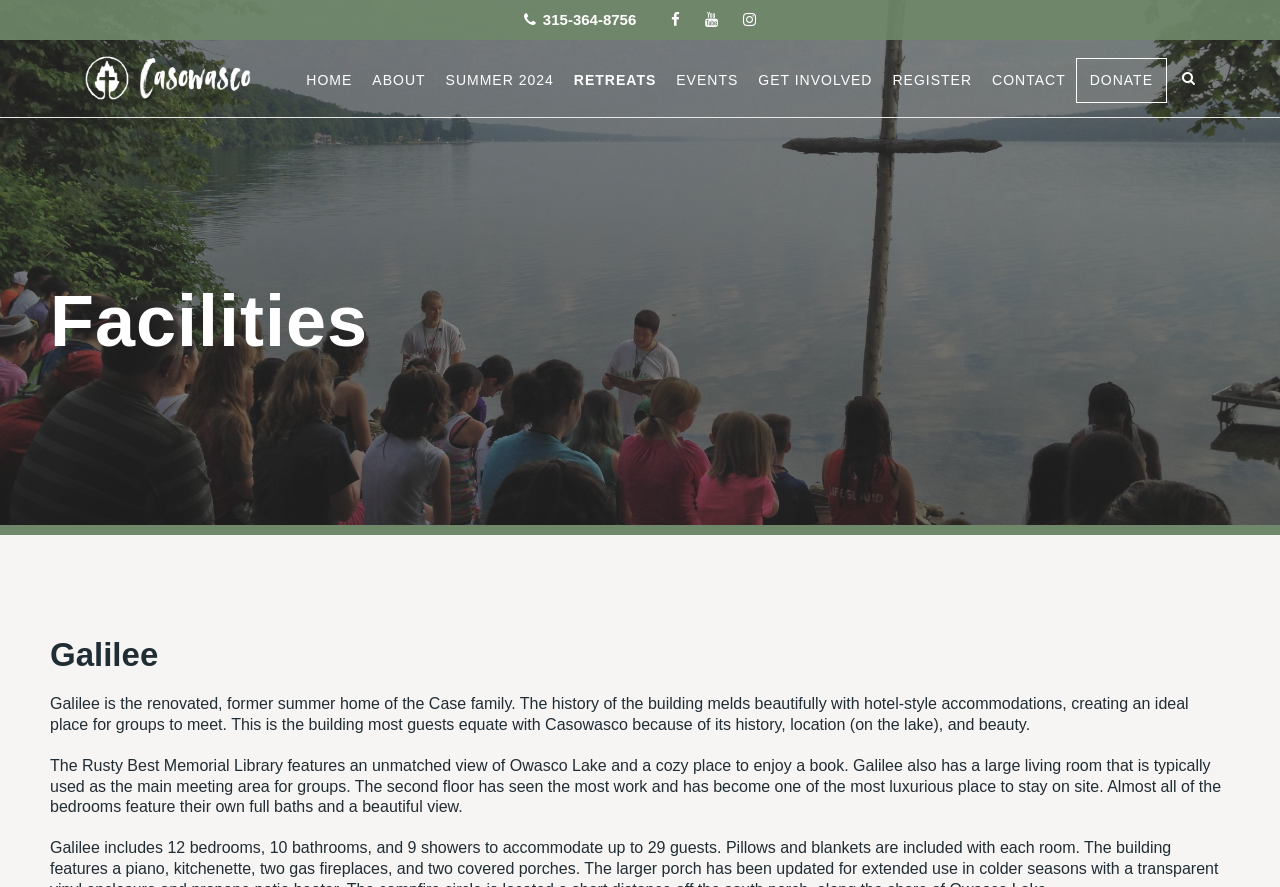Refer to the image and provide an in-depth answer to the question:
What is the location of Galilee?

I found the answer by reading the description of Galilee, which mentions that it is 'on the lake', referring to Owasco Lake.